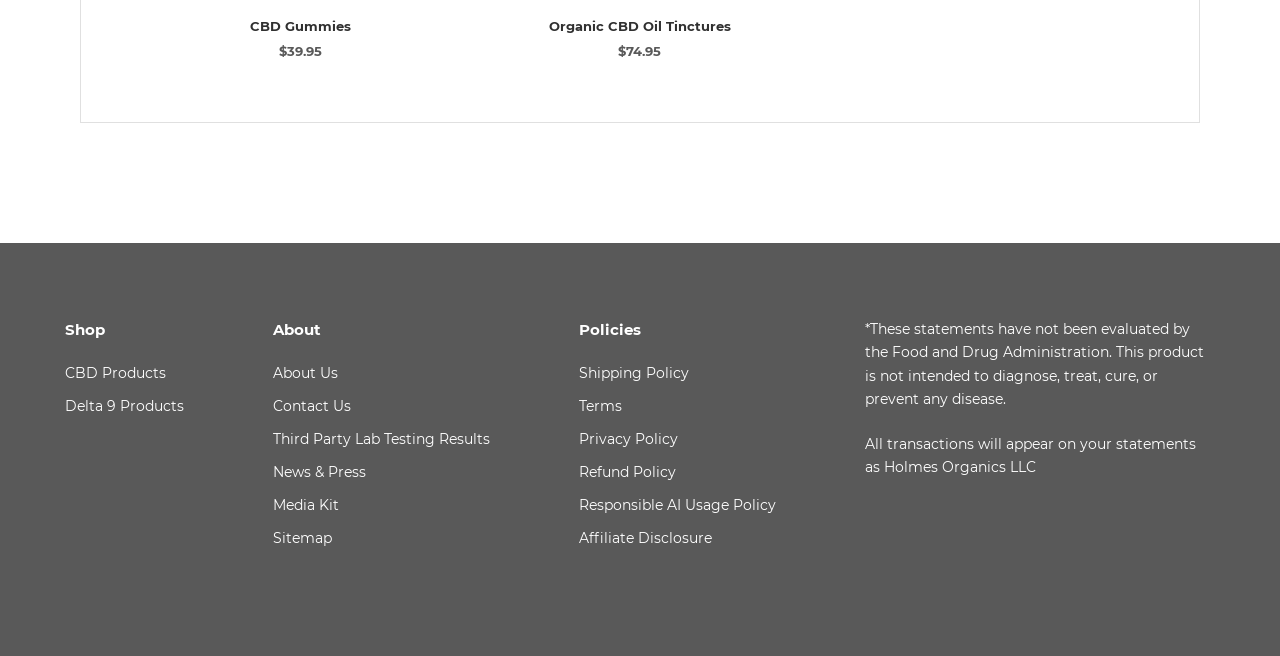What is the last link under the 'Policies' heading?
Answer the question with detailed information derived from the image.

I looked at the links under the 'Policies' heading and found the last link to be 'Affiliate Disclosure'.